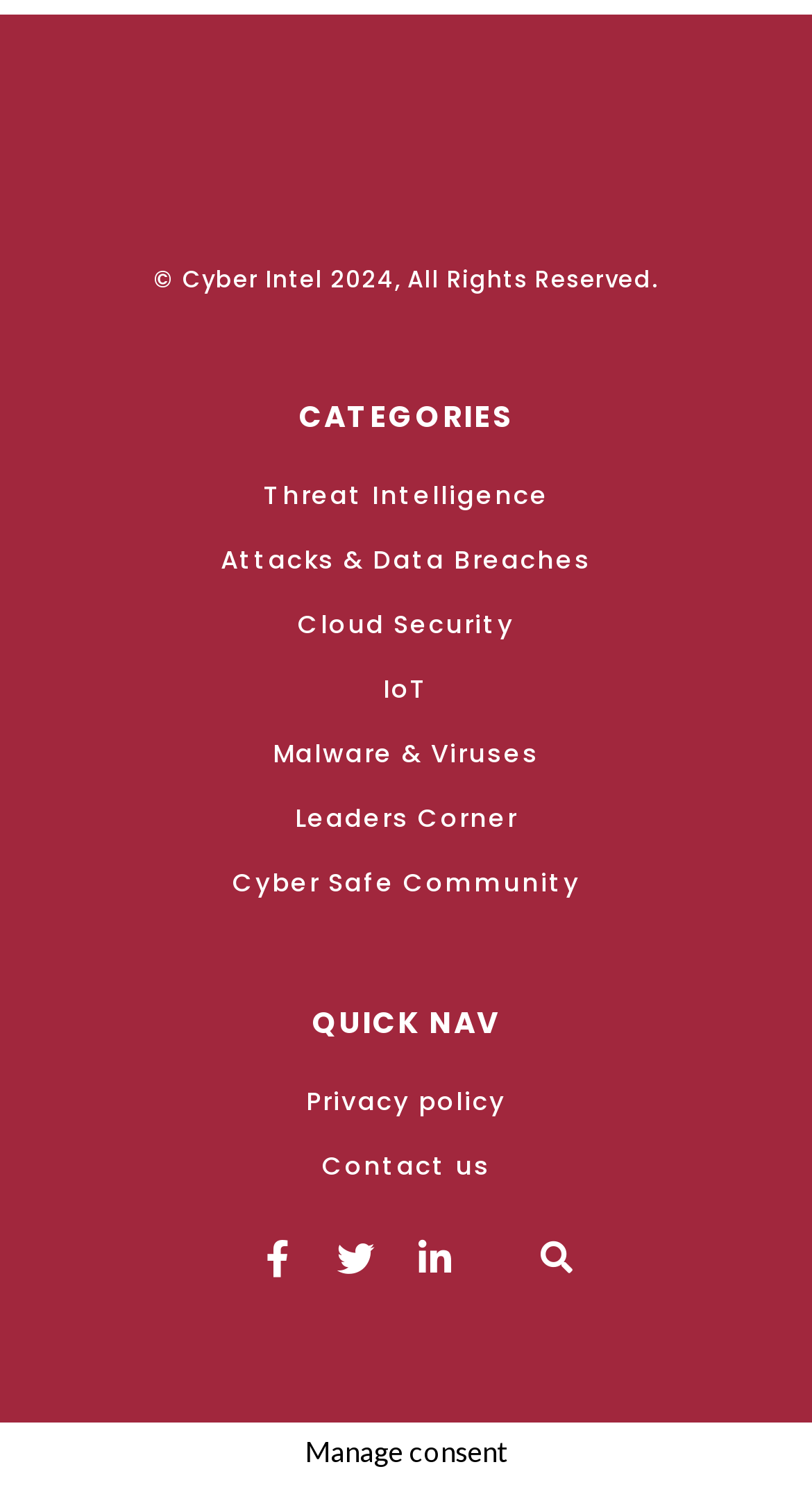Please determine the bounding box coordinates of the element's region to click for the following instruction: "Click on Threat Intelligence".

[0.026, 0.319, 0.974, 0.347]